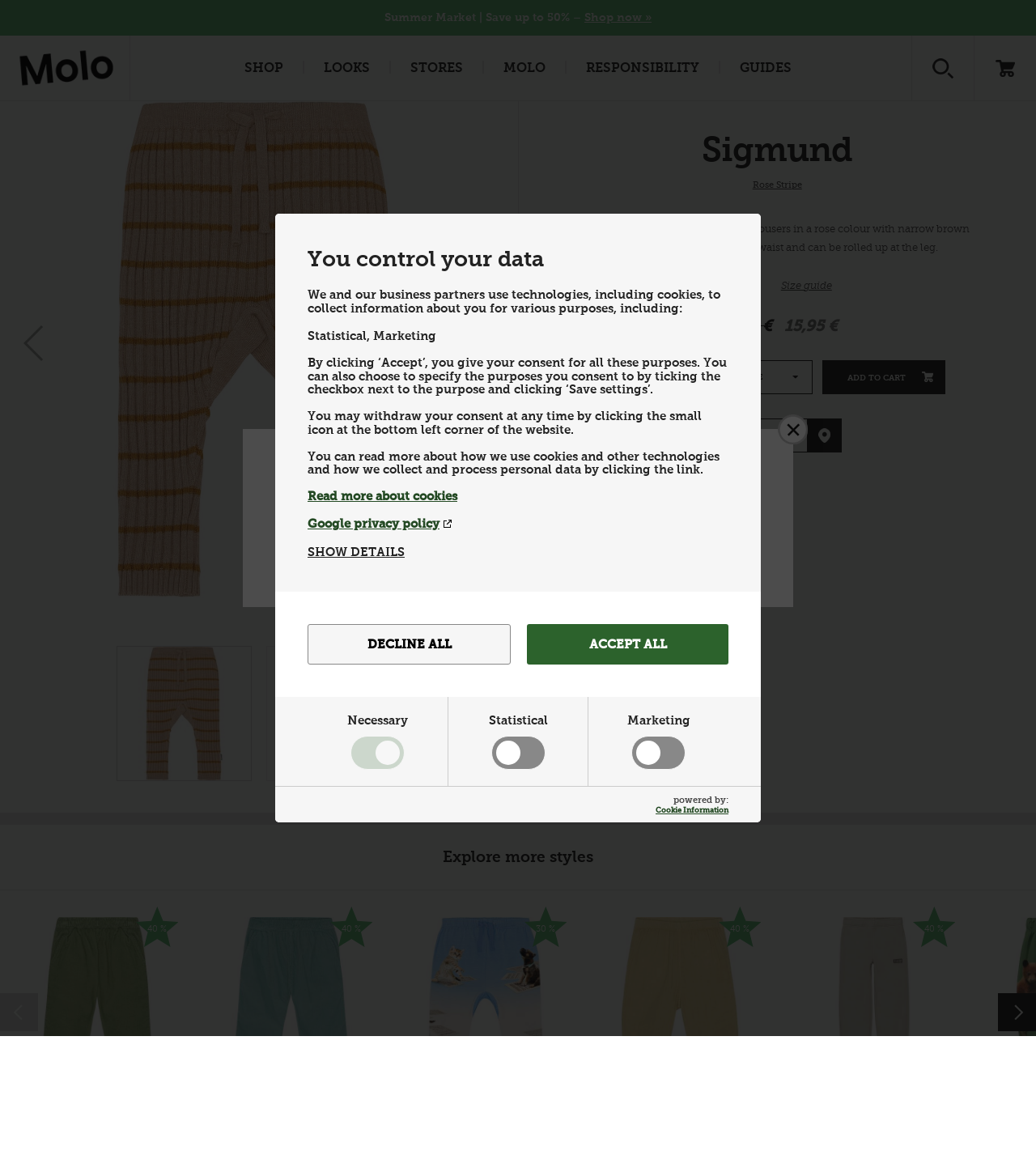Please provide the bounding box coordinates for the element that needs to be clicked to perform the instruction: "View product details". The coordinates must consist of four float numbers between 0 and 1, formatted as [left, top, right, bottom].

[0.686, 0.219, 0.742, 0.271]